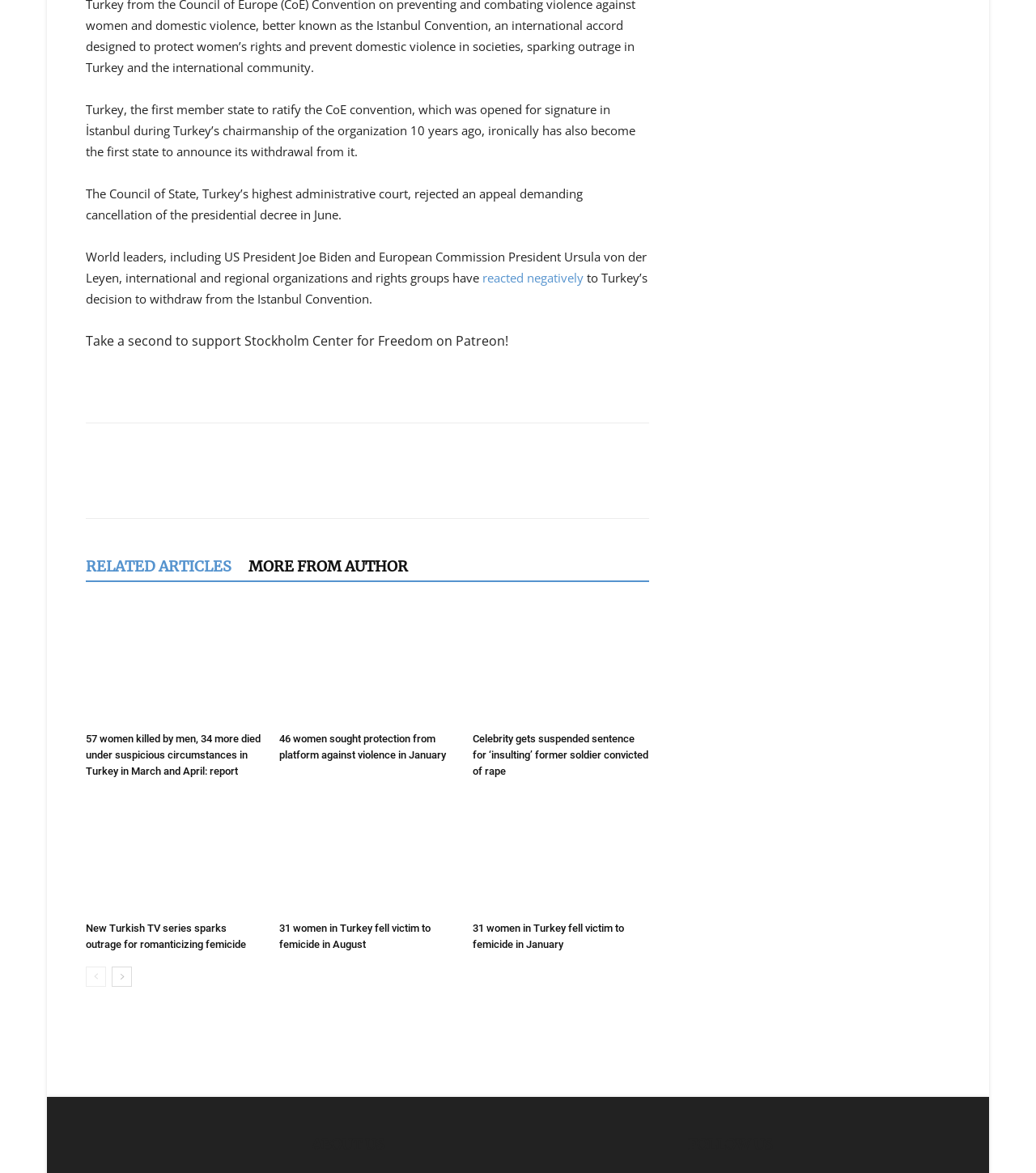What is the topic of the article?
Give a detailed and exhaustive answer to the question.

Based on the text content of the webpage, it appears that the article is discussing Turkey's decision to withdraw from the Istanbul Convention, which is a treaty aimed at preventing and combating violence against women. The article mentions the reactions of world leaders and organizations to this decision.